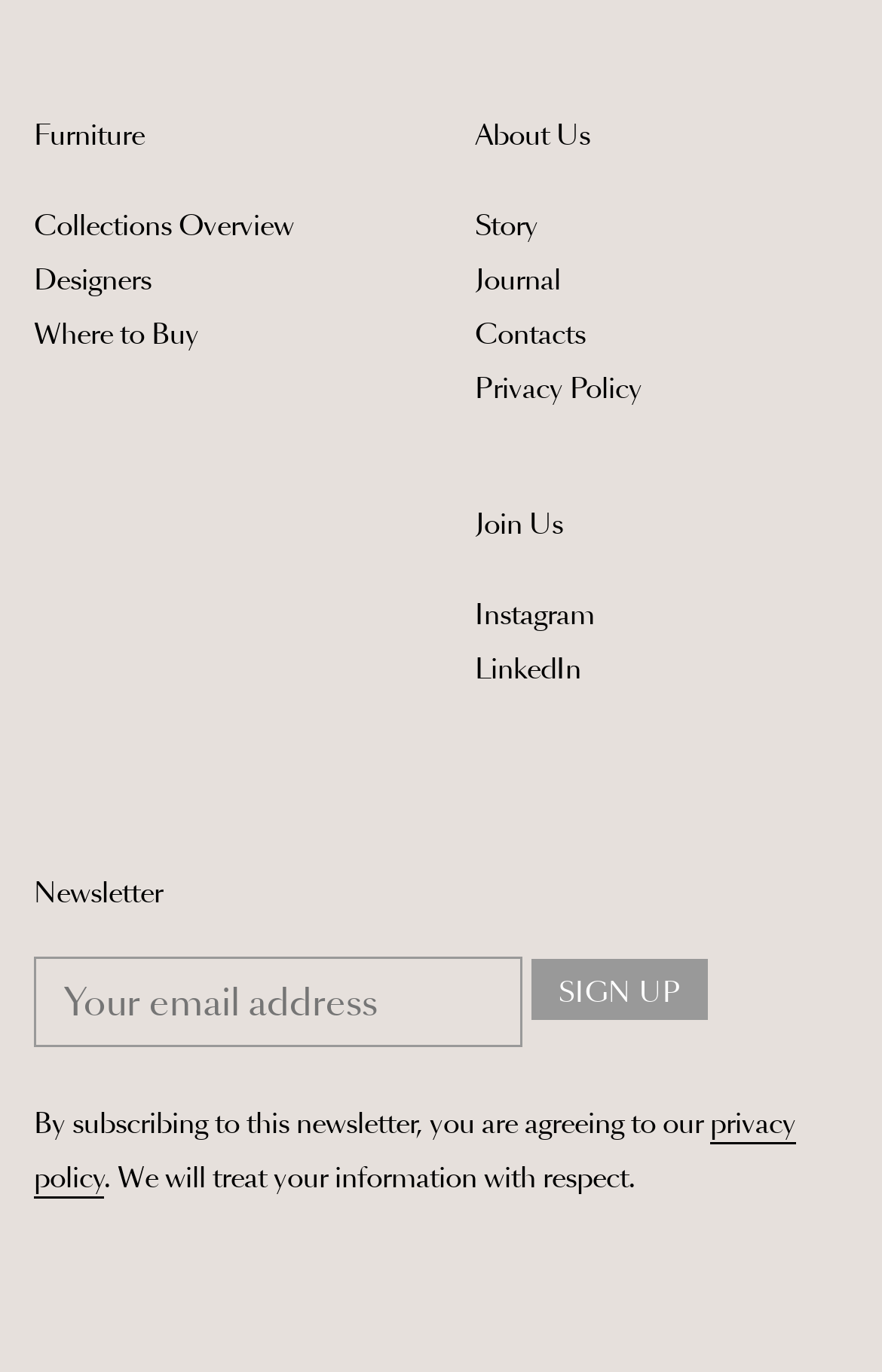Find the bounding box coordinates of the clickable region needed to perform the following instruction: "Enter your email address". The coordinates should be provided as four float numbers between 0 and 1, i.e., [left, top, right, bottom].

[0.038, 0.697, 0.592, 0.763]